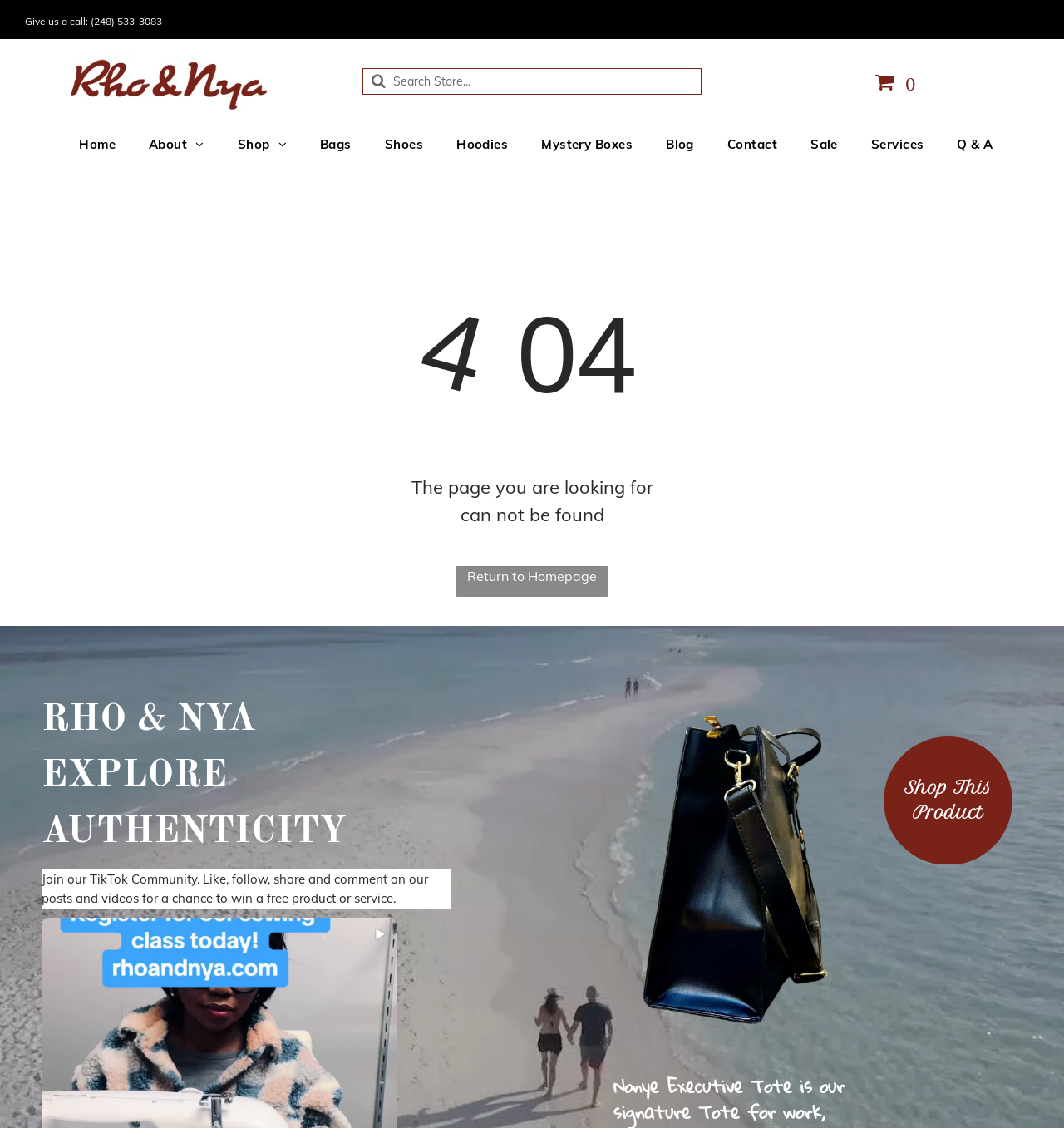Extract the bounding box coordinates of the UI element described: "FABRIC". Provide the coordinates in the format [left, top, right, bottom] with values ranging from 0 to 1.

[0.208, 0.359, 0.377, 0.396]